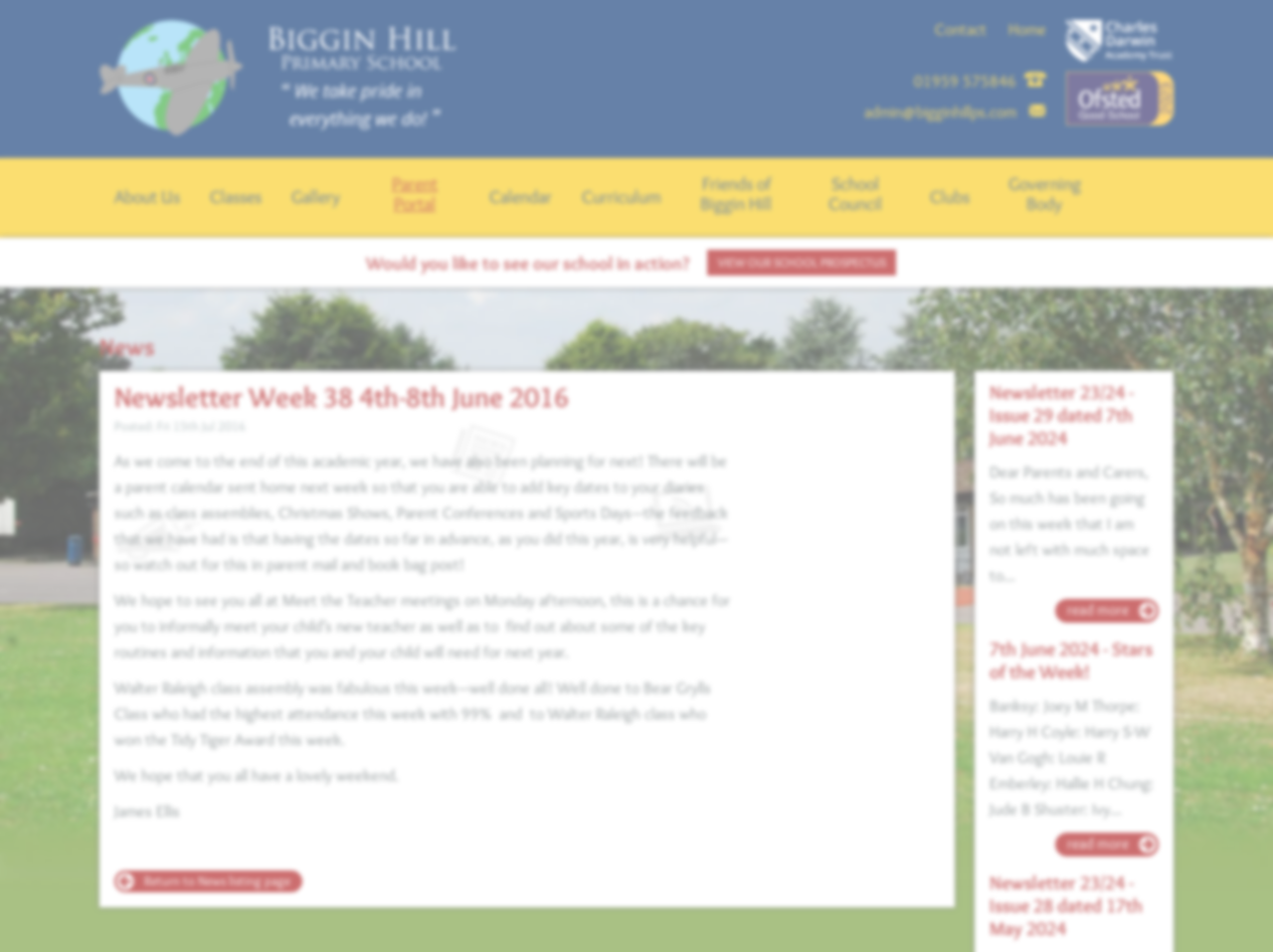Provide your answer to the question using just one word or phrase: What is the purpose of the 'Meet the Teacher' meeting?

To informally meet the child's new teacher